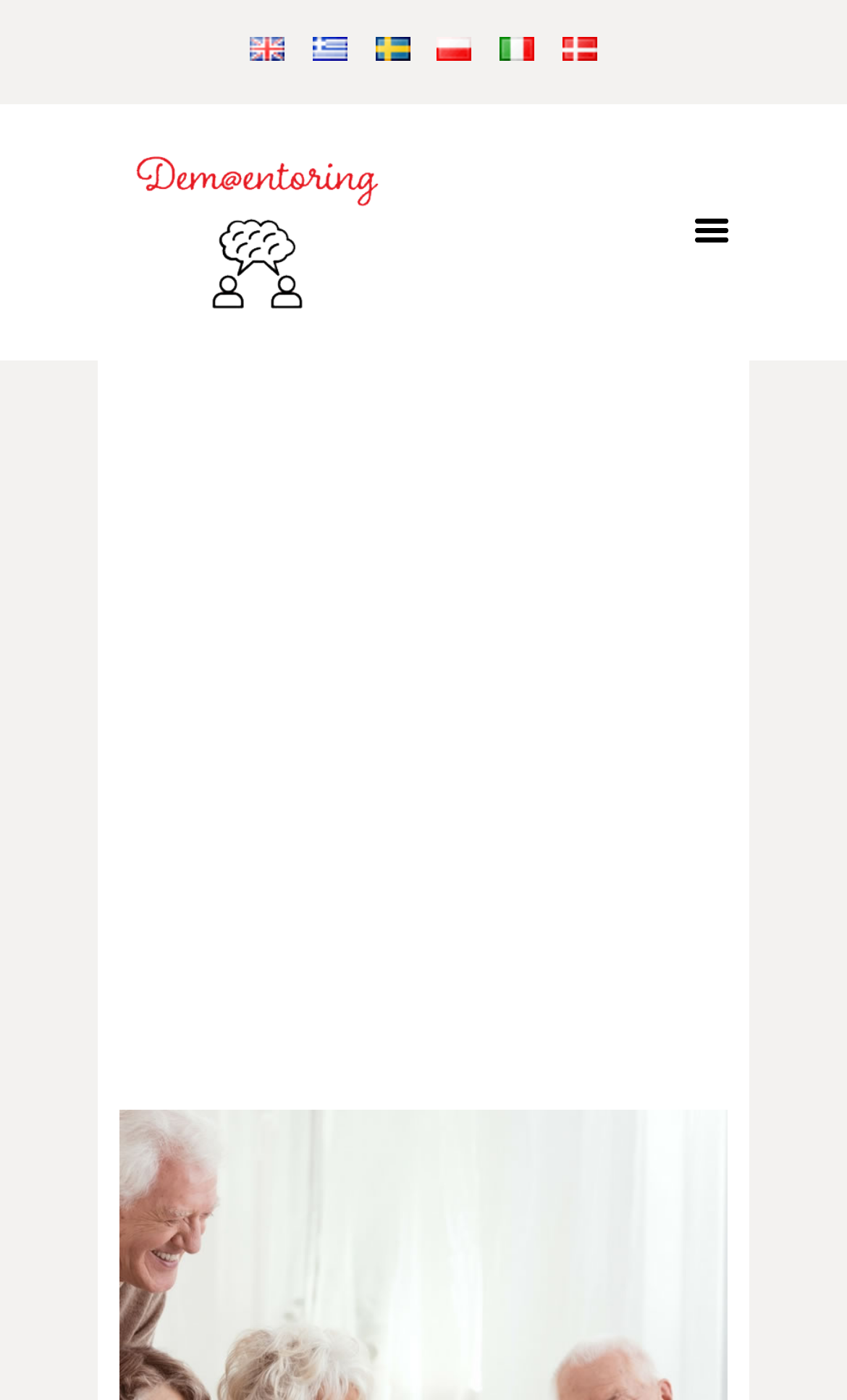Please determine the bounding box of the UI element that matches this description: Baltijas drošības konference. The coordinates should be given as (top-left x, top-left y, bottom-right x, bottom-right y), with all values between 0 and 1.

None